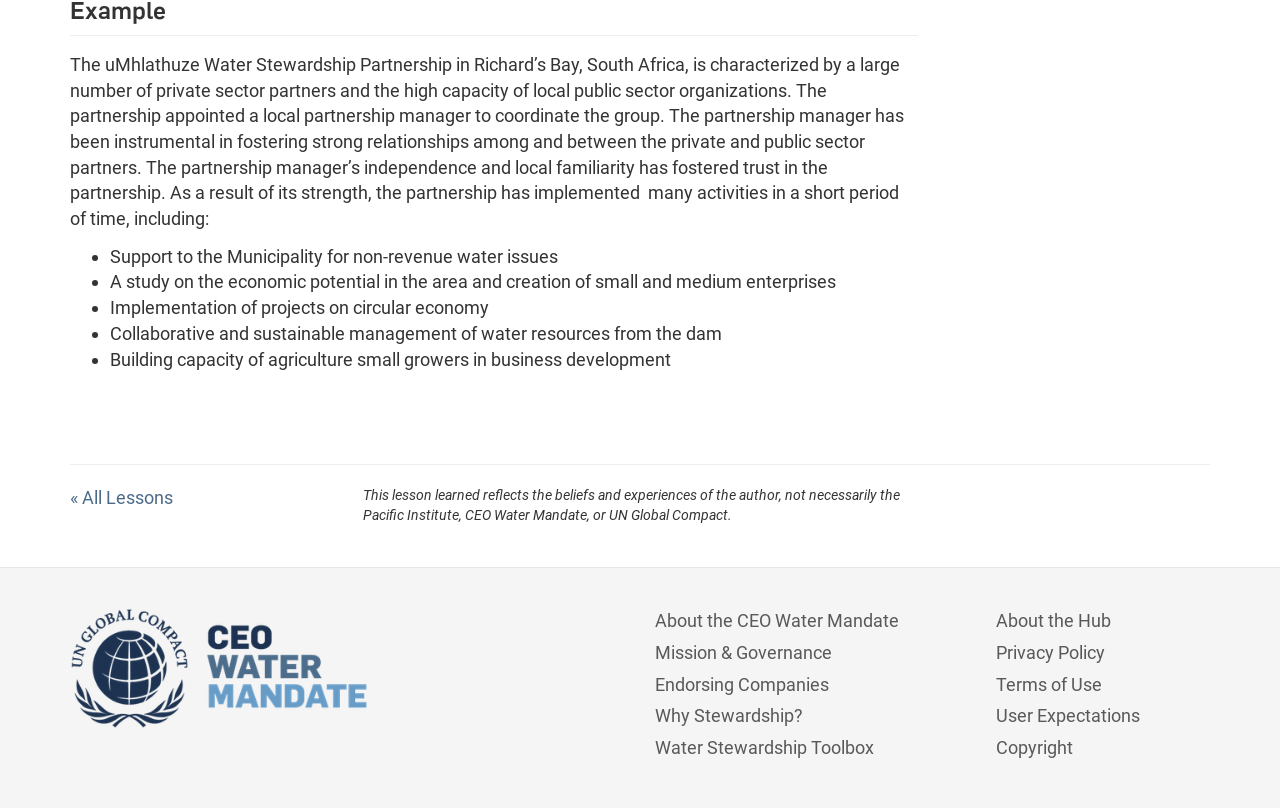Please provide a comprehensive answer to the question based on the screenshot: What is the location of the uMhlathuze Water Stewardship Partnership?

The question asks about the location of the uMhlathuze Water Stewardship Partnership. By reading the StaticText element with ID 351, we can find the answer, which is Richard’s Bay, South Africa.